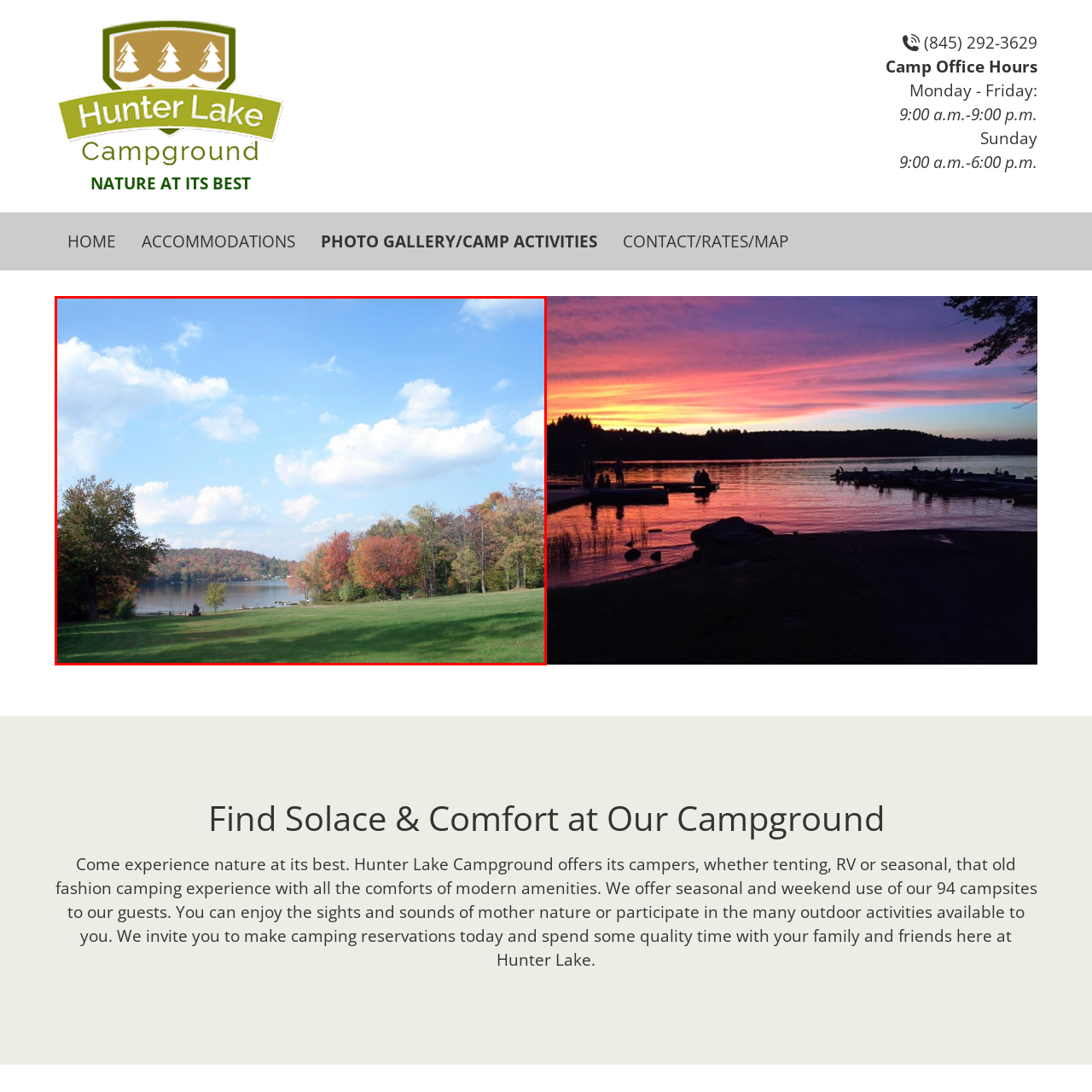Please provide a thorough description of the image inside the red frame.

The image captures a serene and picturesque view of Hunter Lake, located in Parksville, NY, perfectly showcasing the natural beauty of the area. In the foreground, a vibrant green lawn stretches across the frame, inviting visitors to enjoy the peaceful surroundings. Lush trees, rich in autumn hues of orange, red, and yellow, create a colorful display along the lake's edge, reflecting the changing seasons. 

The calm waters of Hunter Lake mirror the clear blue sky dotted with fluffy white clouds, enhancing the tranquil atmosphere. A solitary figure can be seen sitting on a bench, suggesting a moment of quiet reflection and connection with nature. This idyllic setting highlights the essence of the Hunter Lake Campground experience, encouraging visitors to find solace and comfort amidst the great outdoors.